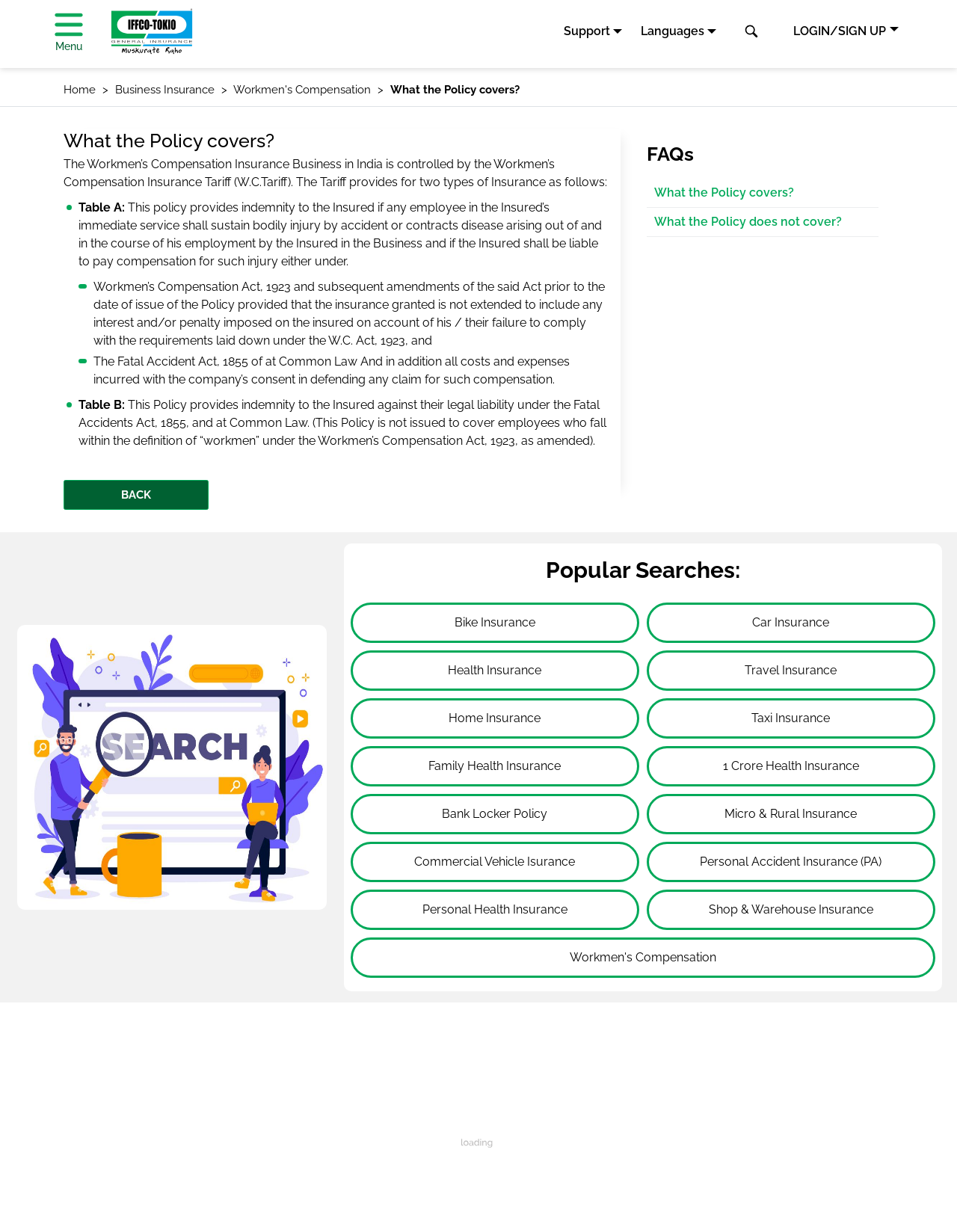Please use the details from the image to answer the following question comprehensively:
What is the name of the company whose logo is displayed on the webpage?

The webpage displays the logo of IFFCO-Tokio General Insurance, which is a prominent feature on the top-left corner of the webpage.